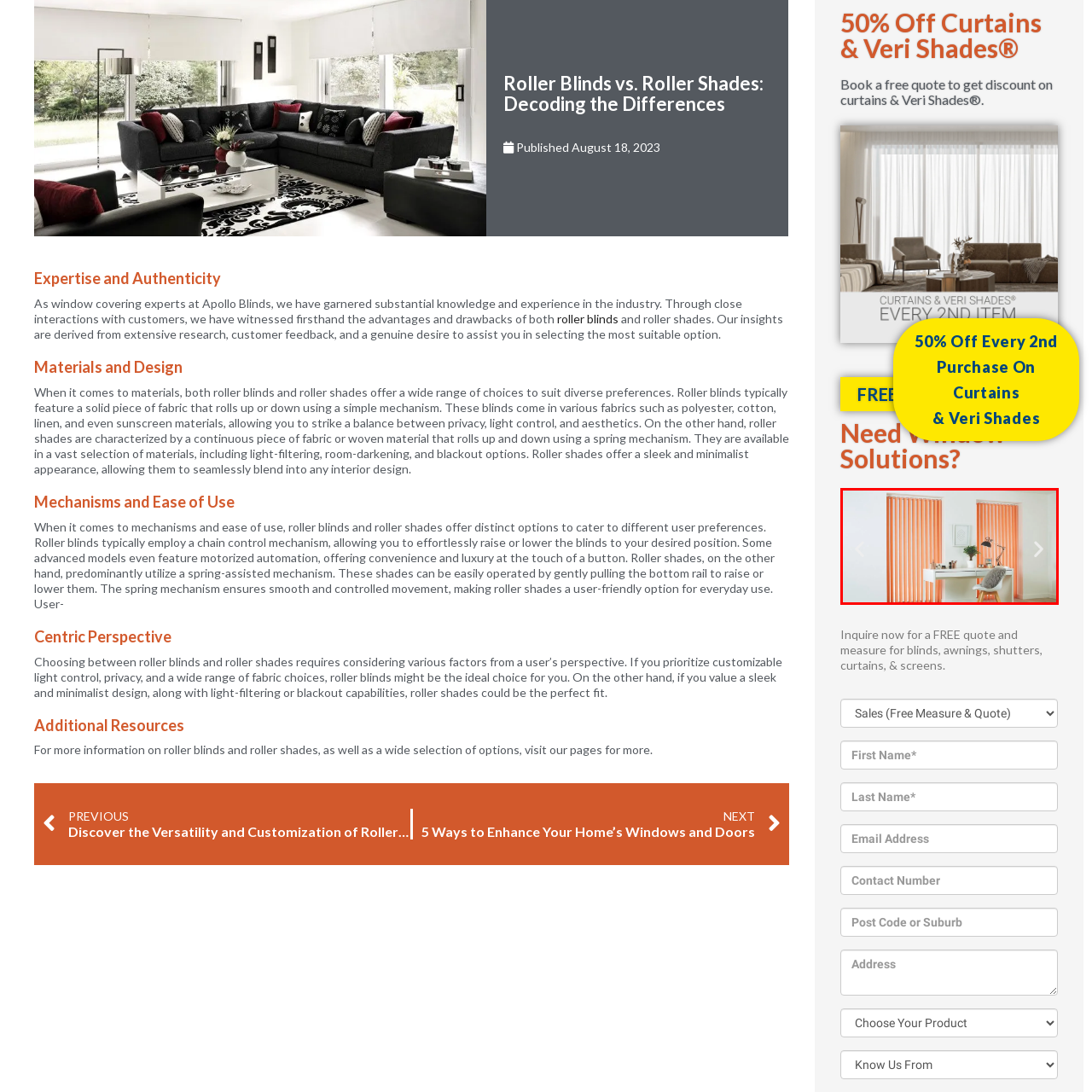Explain what is happening in the image inside the red outline in great detail.

In this modern interior setting, two vibrant orange vertical blinds adorn the windows, allowing a playful touch of color while providing privacy and light control. The blinds are complemented by a sleek white desk, which features a stylish desk lamp and various beauty products, creating an organized and inviting workspace. A soft, textured chair sits beside the desk, enhancing the comfort and aesthetic appeal of the room. This design not only showcases the functionality of the blinds but also emphasizes a contemporary blend of design and practicality, perfect for those seeking stylish window solutions.